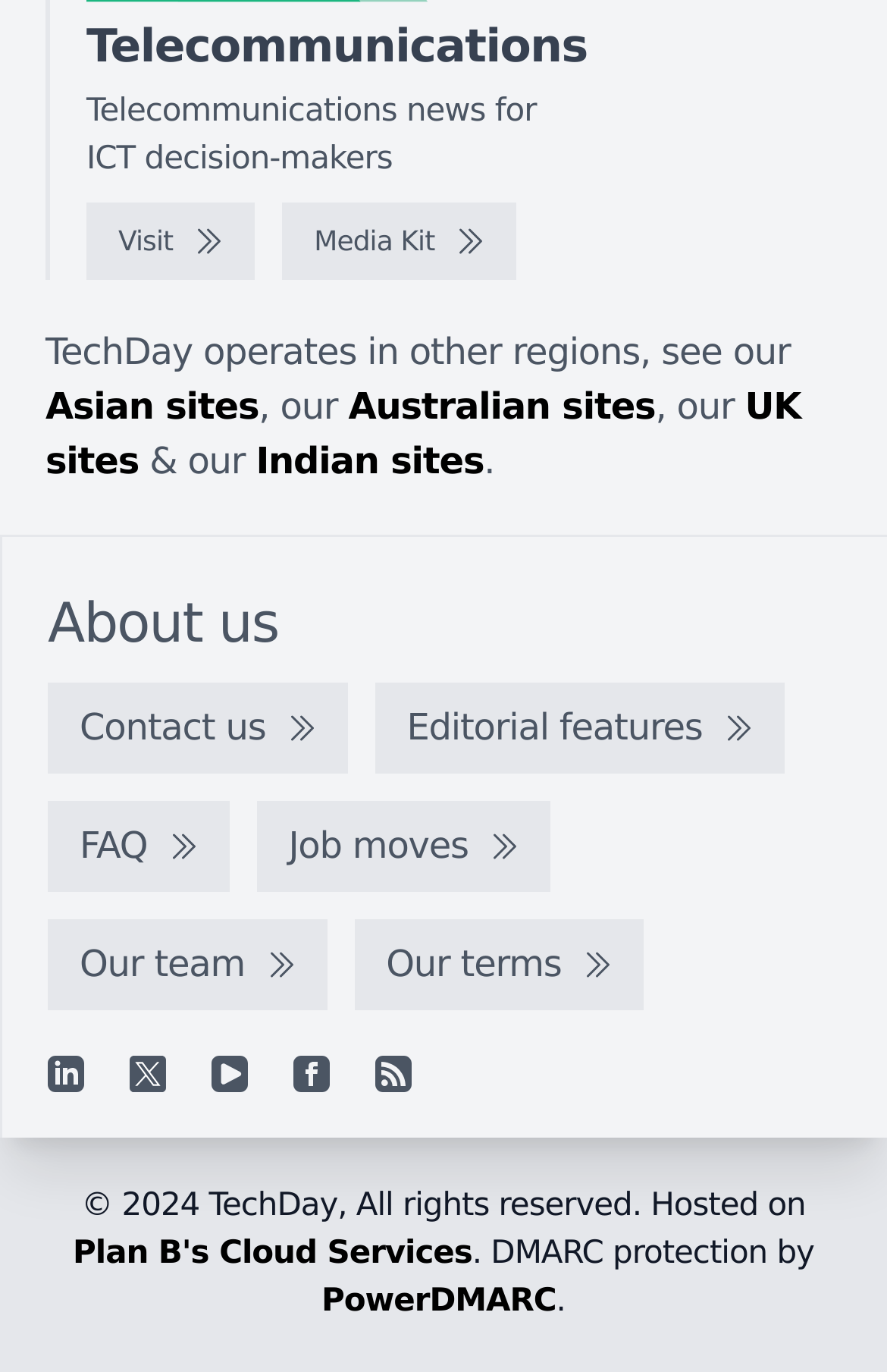Determine the bounding box coordinates for the UI element described. Format the coordinates as (top-left x, top-left y, bottom-right x, bottom-right y) and ensure all values are between 0 and 1. Element description: aria-label="Facebook"

[0.331, 0.769, 0.372, 0.796]